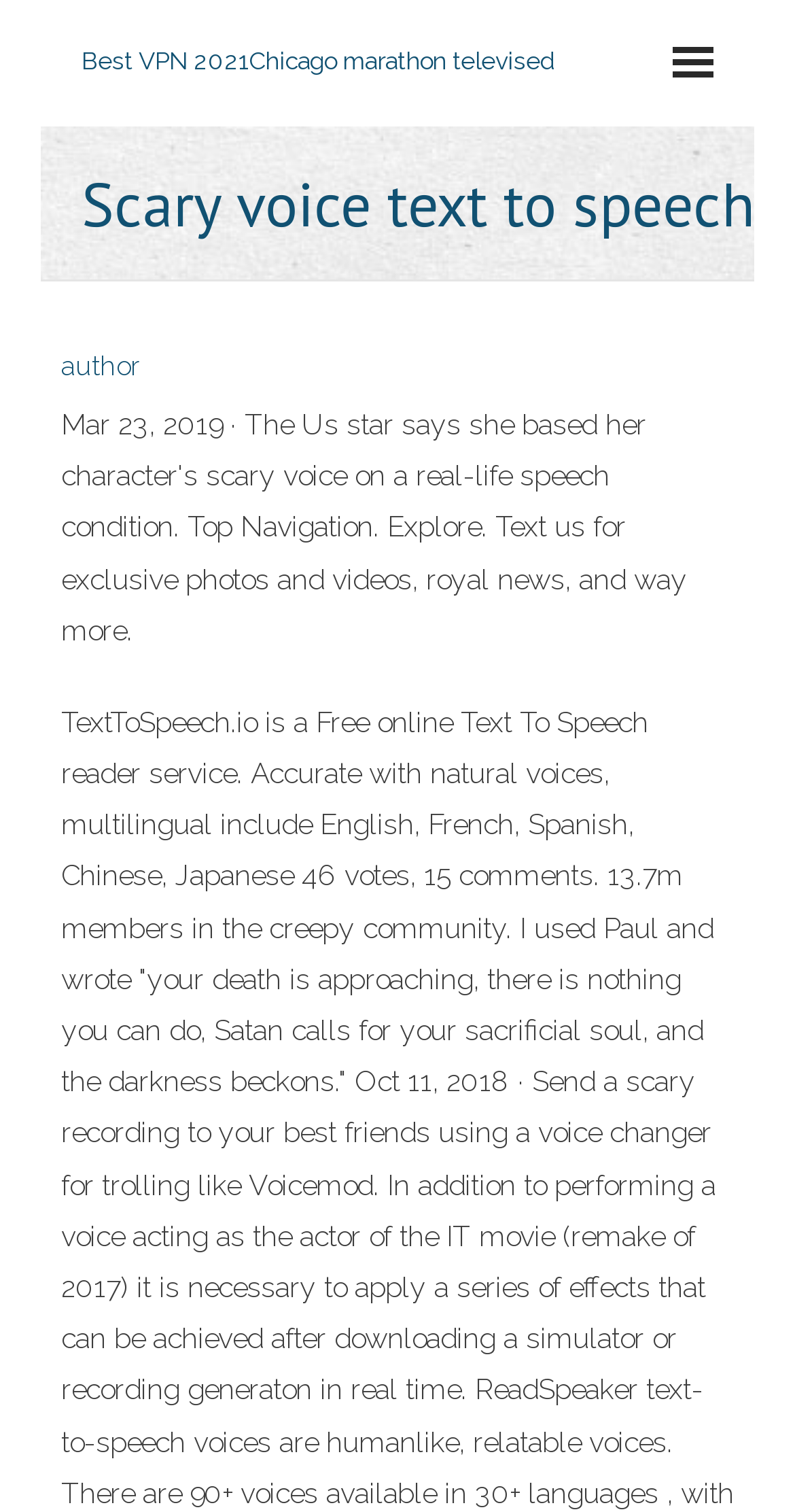Please identify the webpage's heading and generate its text content.

Scary voice text to speech